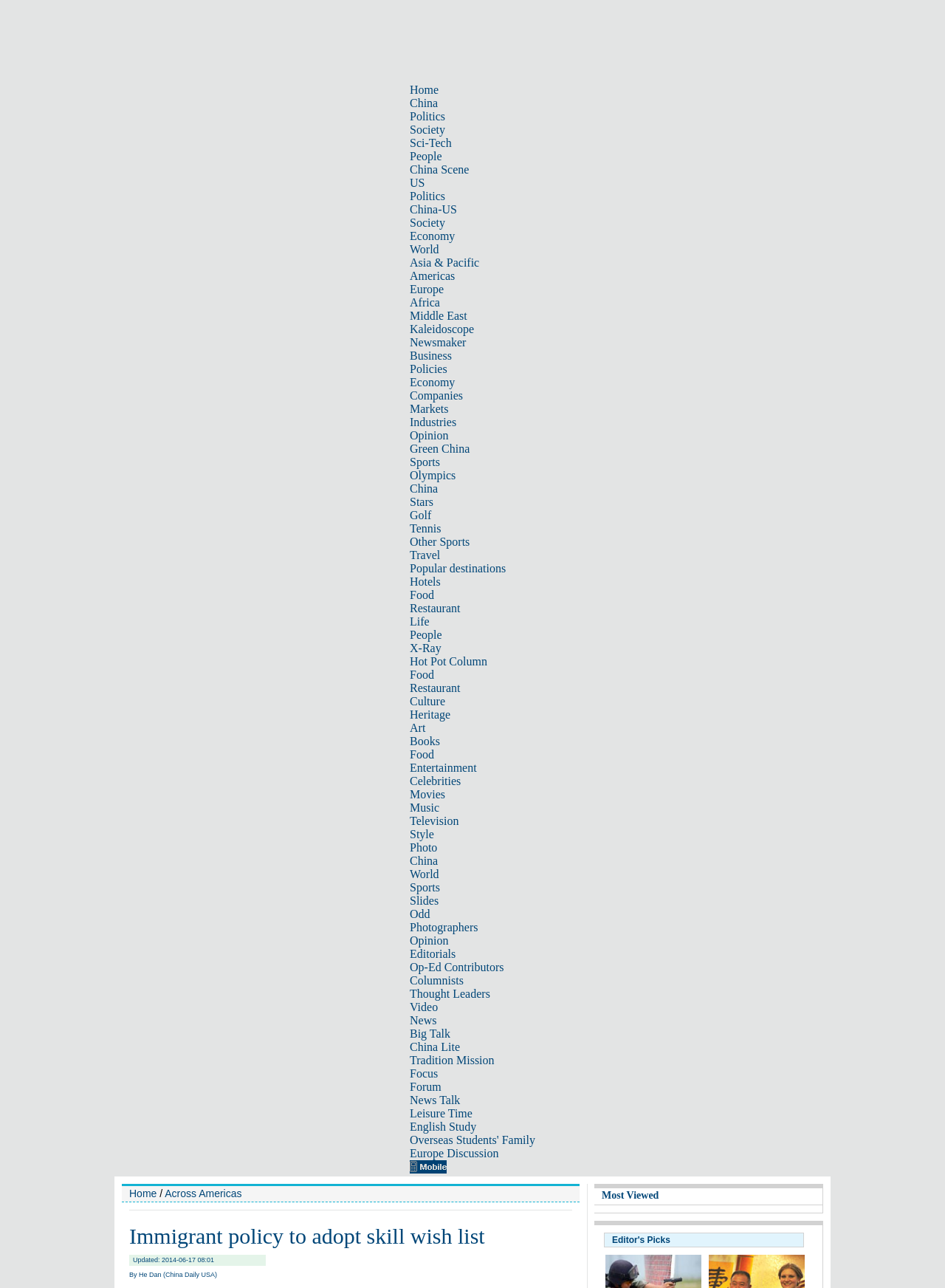Please provide the bounding box coordinate of the region that matches the element description: Asia & Pacific. Coordinates should be in the format (top-left x, top-left y, bottom-right x, bottom-right y) and all values should be between 0 and 1.

[0.434, 0.199, 0.507, 0.209]